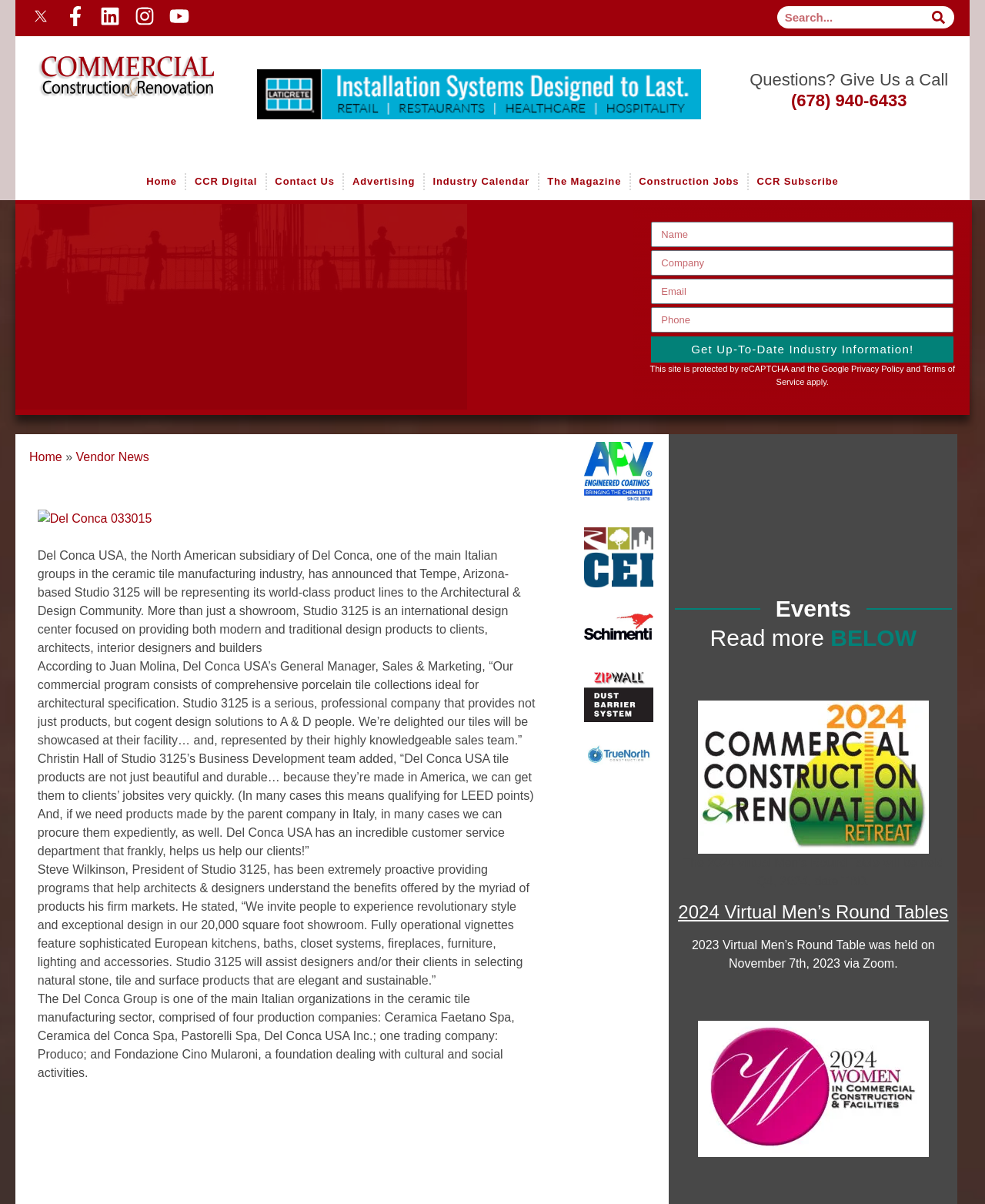Create an elaborate caption that covers all aspects of the webpage.

The webpage is about Del Conca USA, a North American subsidiary of Del Conca, an Italian group in the ceramic tile manufacturing industry. At the top, there are social media links, including Facebook, LinkedIn, Instagram, and YouTube, accompanied by their respective icons. Next to these links, there is a search bar with a search button. 

Below the social media links, there is a navigation menu with links to "Home", "Sponsors", and other pages. On the right side of the navigation menu, there is a call-to-action link "Questions? Give Us a Call (678) 940-6433" with a heading element.

The main content of the webpage is an article about Del Conca USA's commercial program, which is represented by Studio 3125, an international design center. The article includes several paragraphs of text, describing the partnership between Del Conca USA and Studio 3125, and the benefits of their products.

On the right side of the article, there are several links to other articles or news stories, with brief summaries or titles. Below the article, there is an image, and a section with links to events, including the 2024 virtual Men's Round Table.

At the bottom of the webpage, there is a section with links to "Read more BELOW", "2024 Virtual Men's Round Tables", and a brief description of the 2023 Virtual Men's Round Table event.